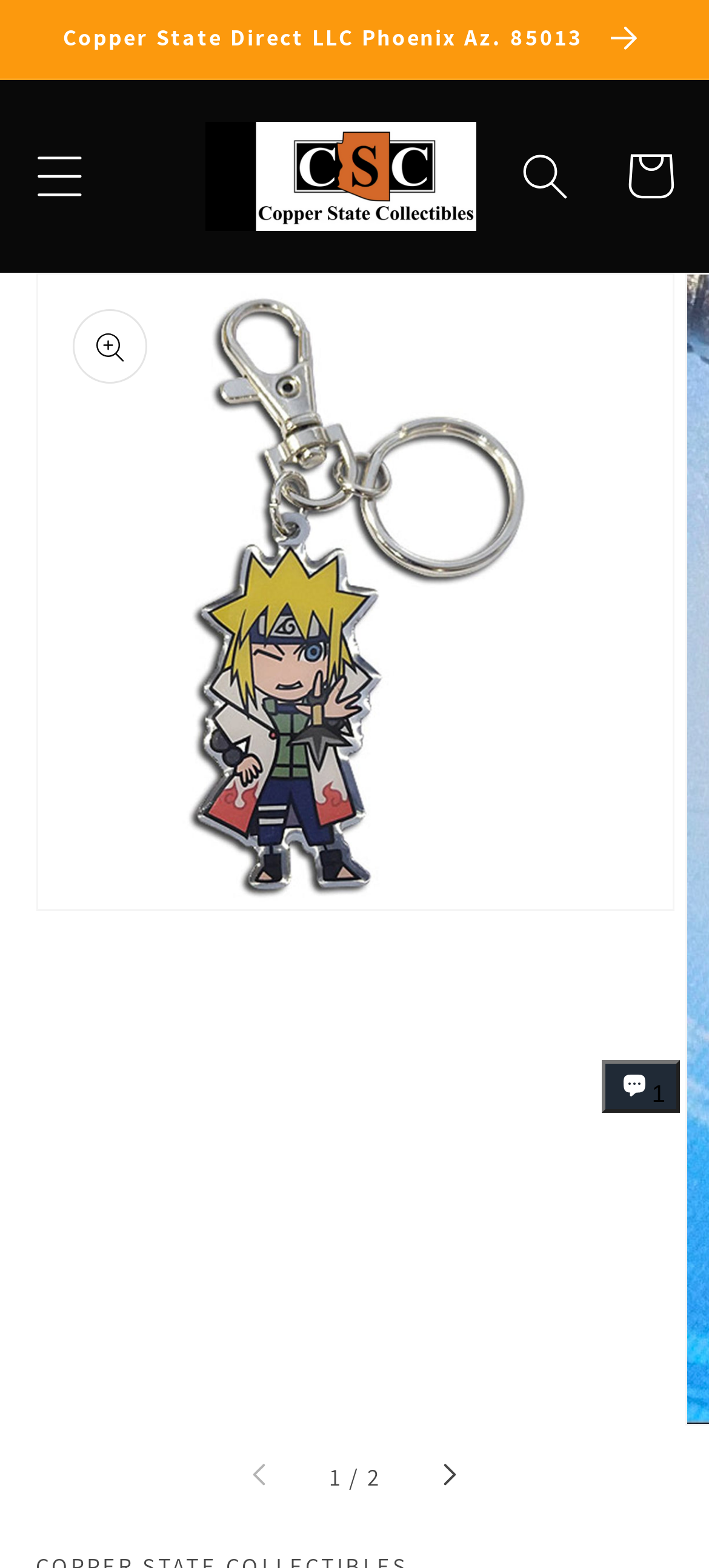Please specify the bounding box coordinates of the clickable region necessary for completing the following instruction: "Search for products". The coordinates must consist of four float numbers between 0 and 1, i.e., [left, top, right, bottom].

[0.697, 0.079, 0.843, 0.145]